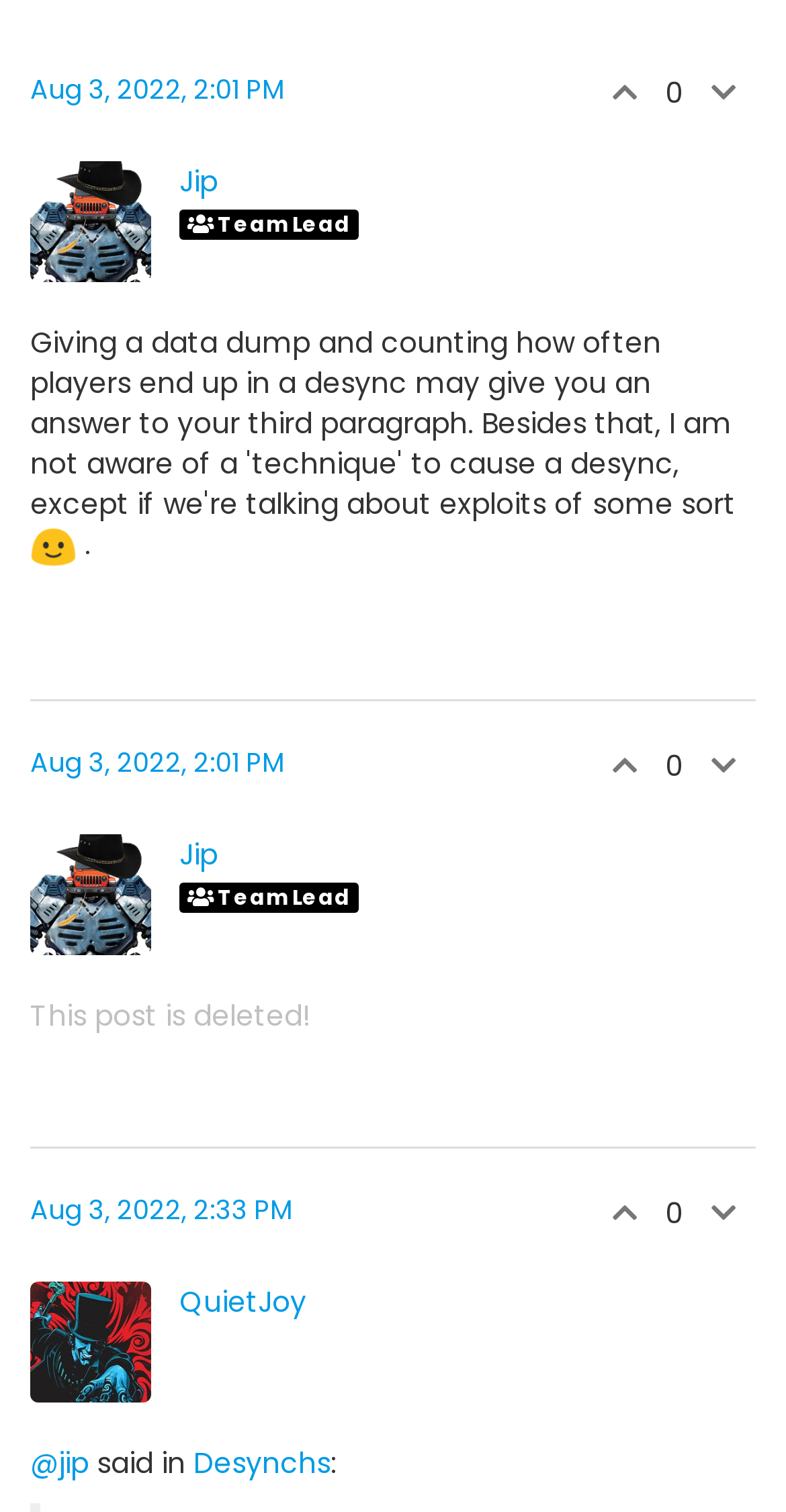Using the description "Aug 3, 2022, 2:33 PM", locate and provide the bounding box of the UI element.

[0.038, 0.787, 0.372, 0.813]